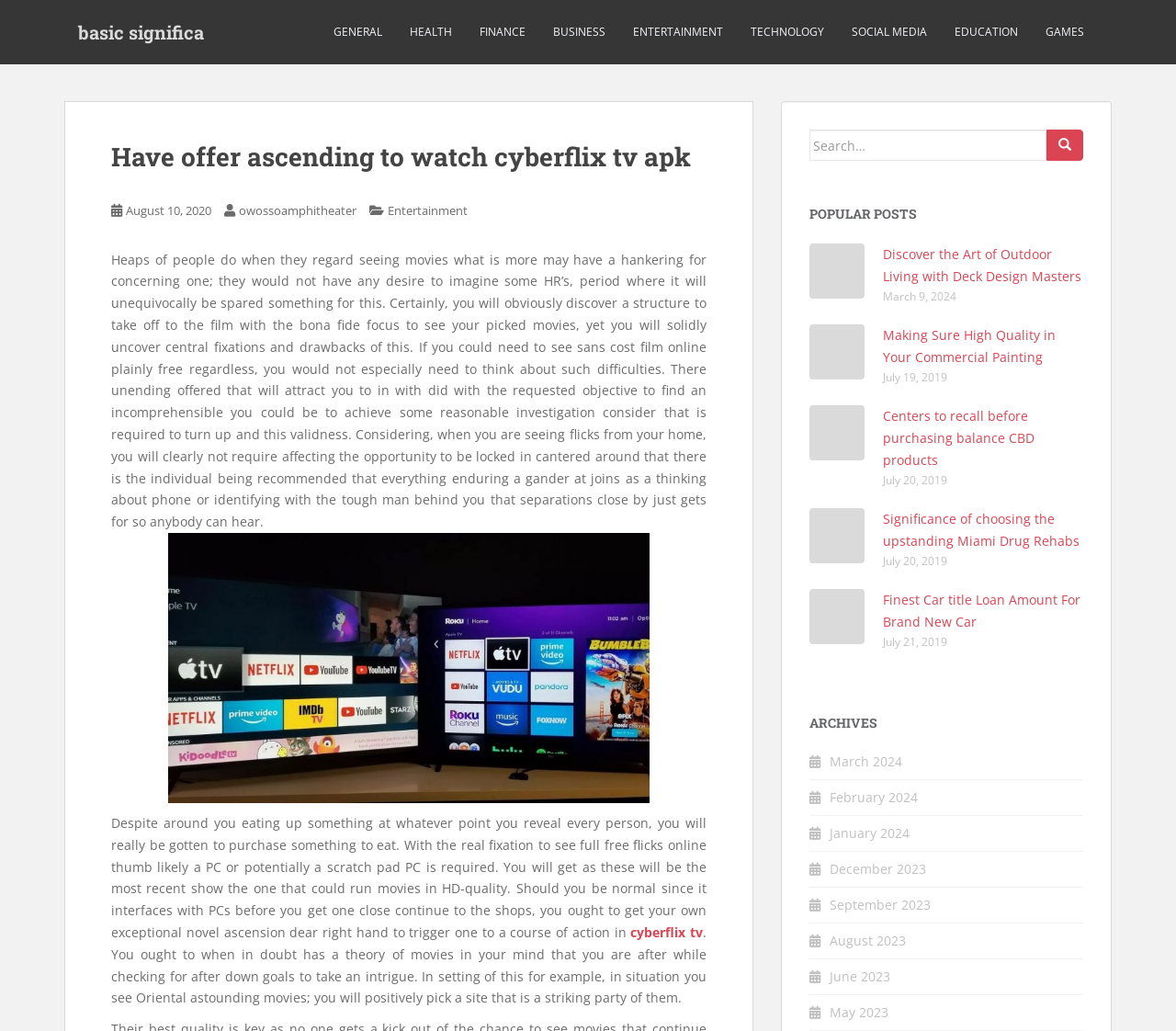Please specify the bounding box coordinates of the clickable region to carry out the following instruction: "Read about Cyberflix TV". The coordinates should be four float numbers between 0 and 1, in the format [left, top, right, bottom].

[0.536, 0.896, 0.598, 0.913]